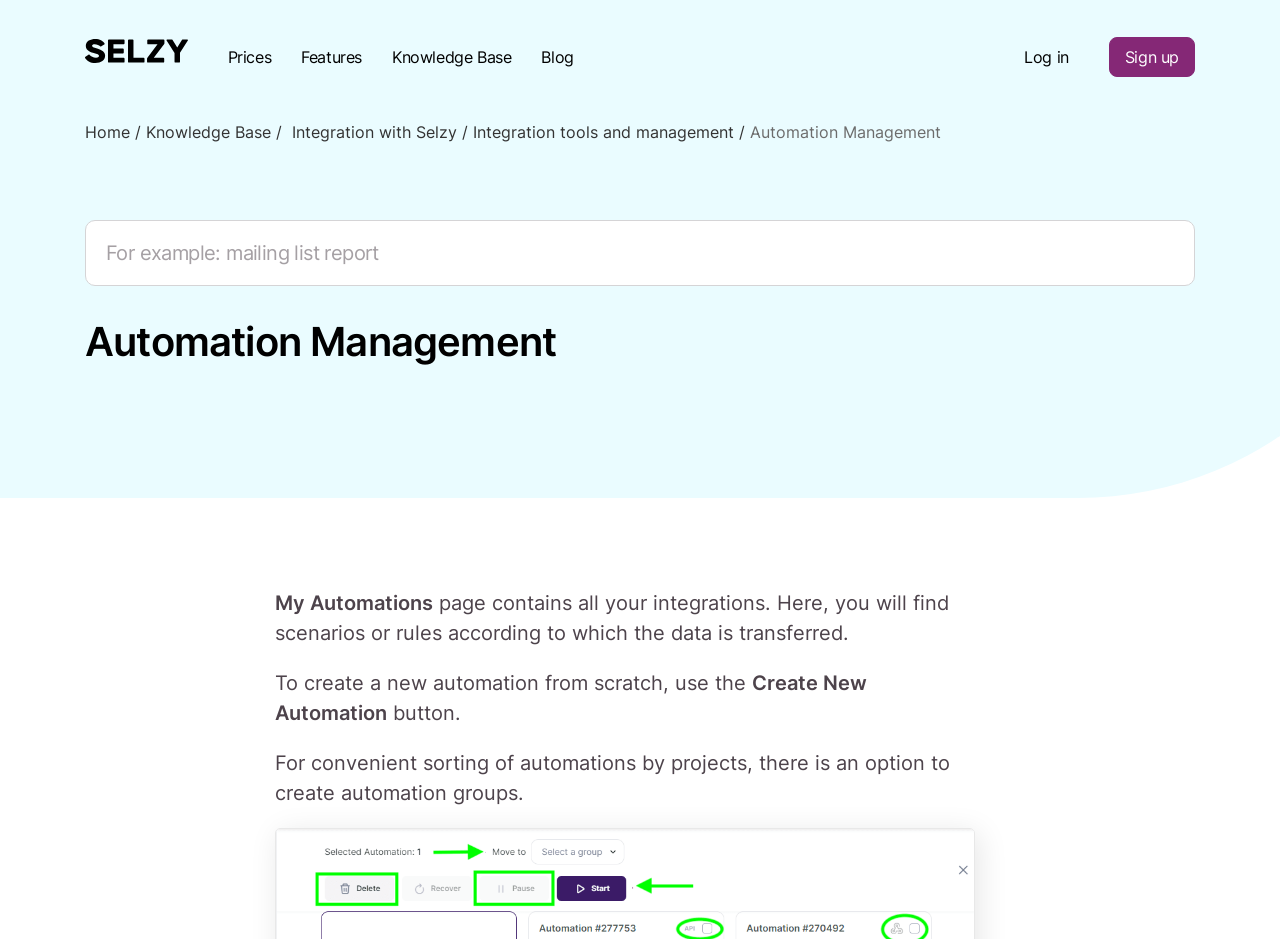Please determine the bounding box coordinates of the element to click in order to execute the following instruction: "Go to home page". The coordinates should be four float numbers between 0 and 1, specified as [left, top, right, bottom].

[0.066, 0.13, 0.102, 0.151]